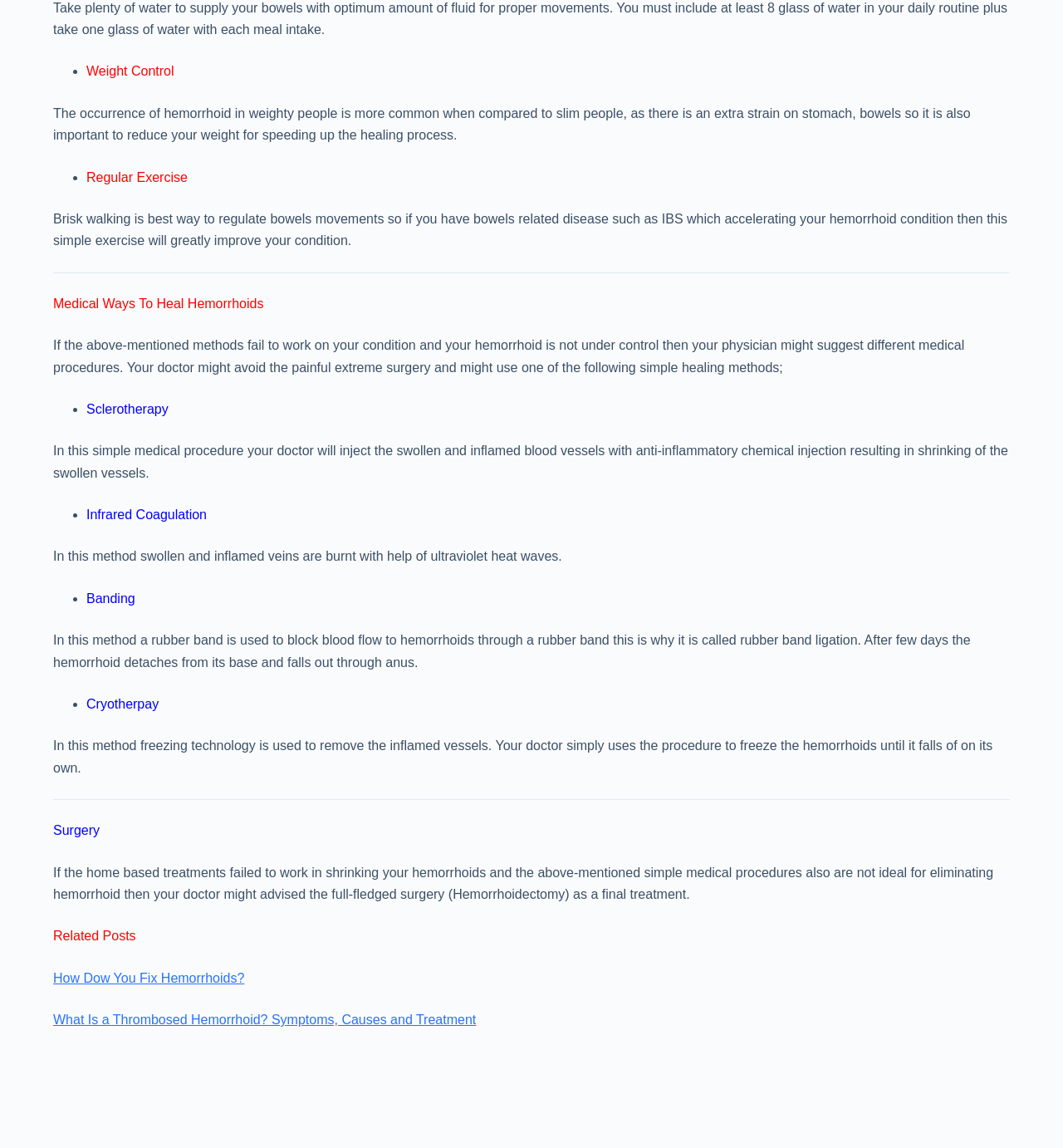What is the purpose of Cryotherpay?
Use the image to give a comprehensive and detailed response to the question.

Cryotherpay is a method in which freezing technology is used to remove the inflamed vessels, where the doctor uses the procedure to freeze the hemorrhoids until they fall off on their own.